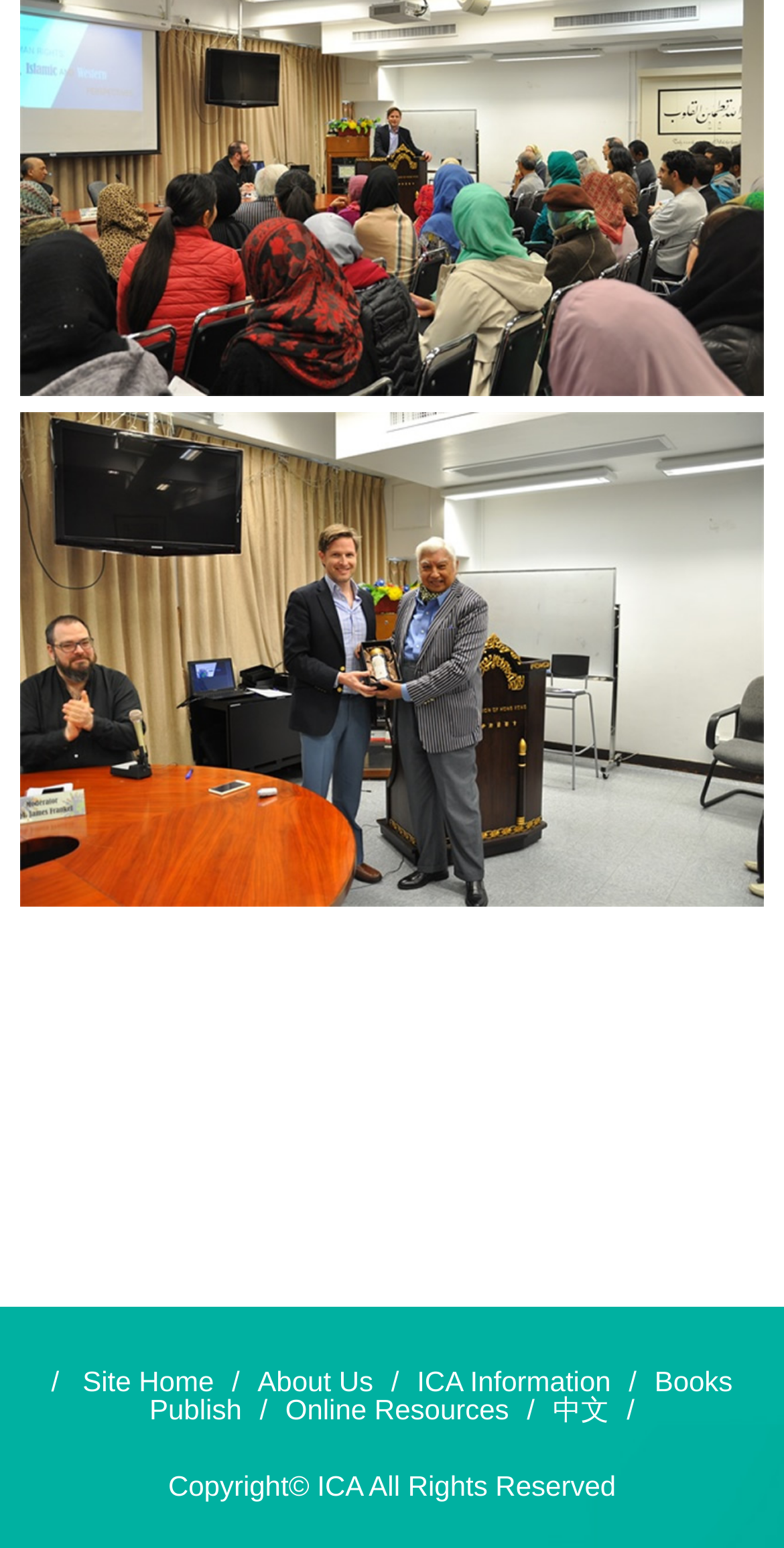Using the description "中文", locate and provide the bounding box of the UI element.

[0.705, 0.899, 0.777, 0.92]